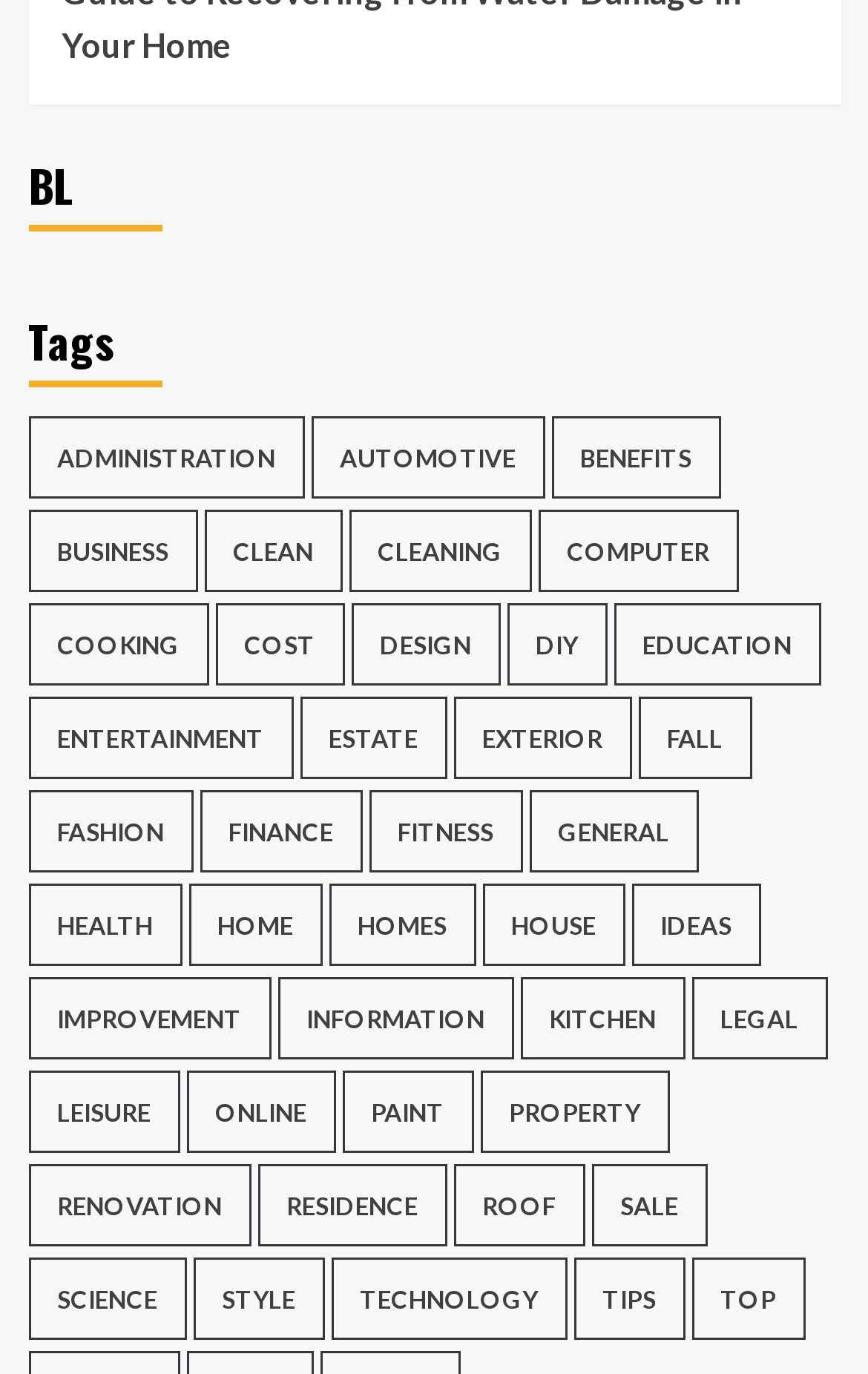What is the second category in the list?
Answer the question using a single word or phrase, according to the image.

Tags